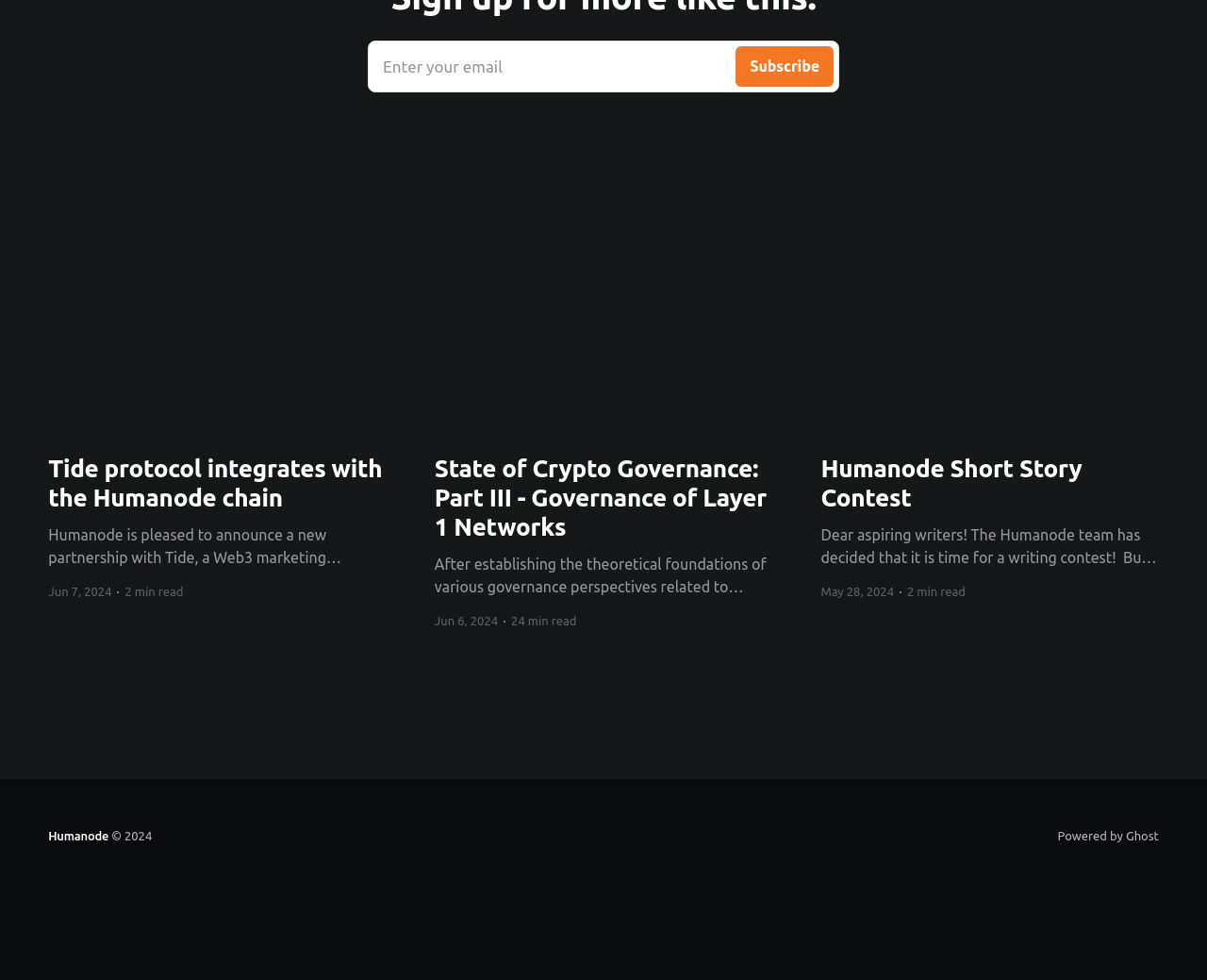Provide the bounding box for the UI element matching this description: "parent_node: Humanode Short Story Contest".

[0.68, 0.242, 0.96, 0.432]